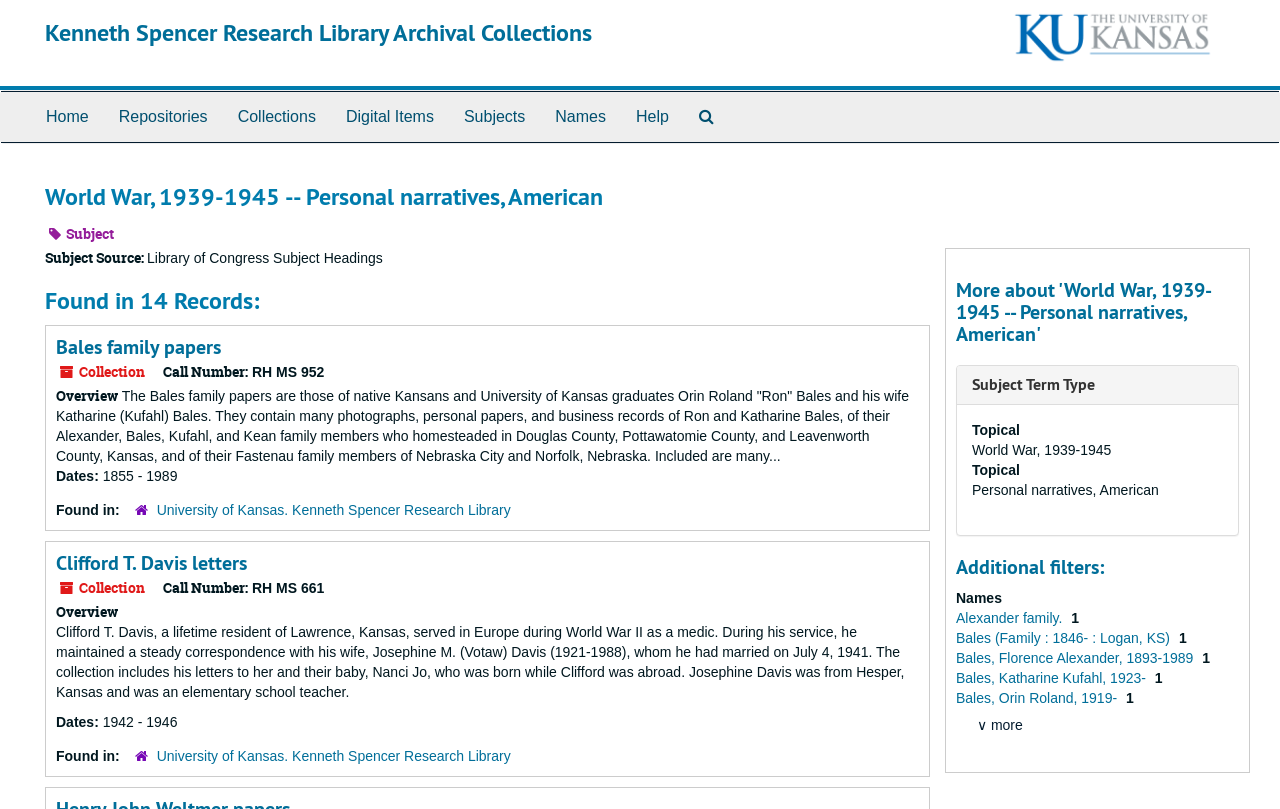Please determine the bounding box coordinates of the element's region to click in order to carry out the following instruction: "Click on the 'Home' link". The coordinates should be four float numbers between 0 and 1, i.e., [left, top, right, bottom].

[0.024, 0.114, 0.081, 0.176]